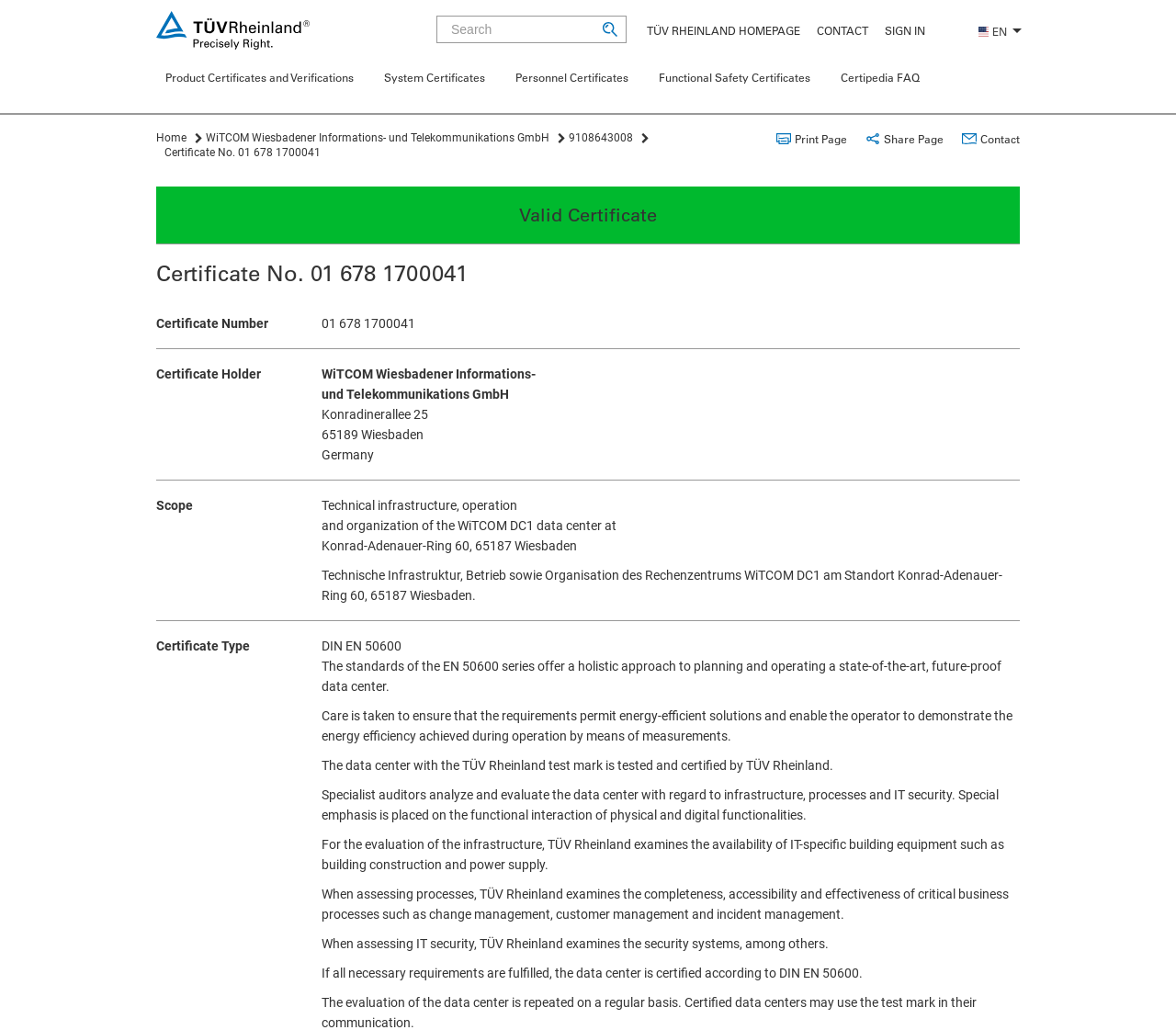Identify the bounding box coordinates of the specific part of the webpage to click to complete this instruction: "Contact WayPlus".

None